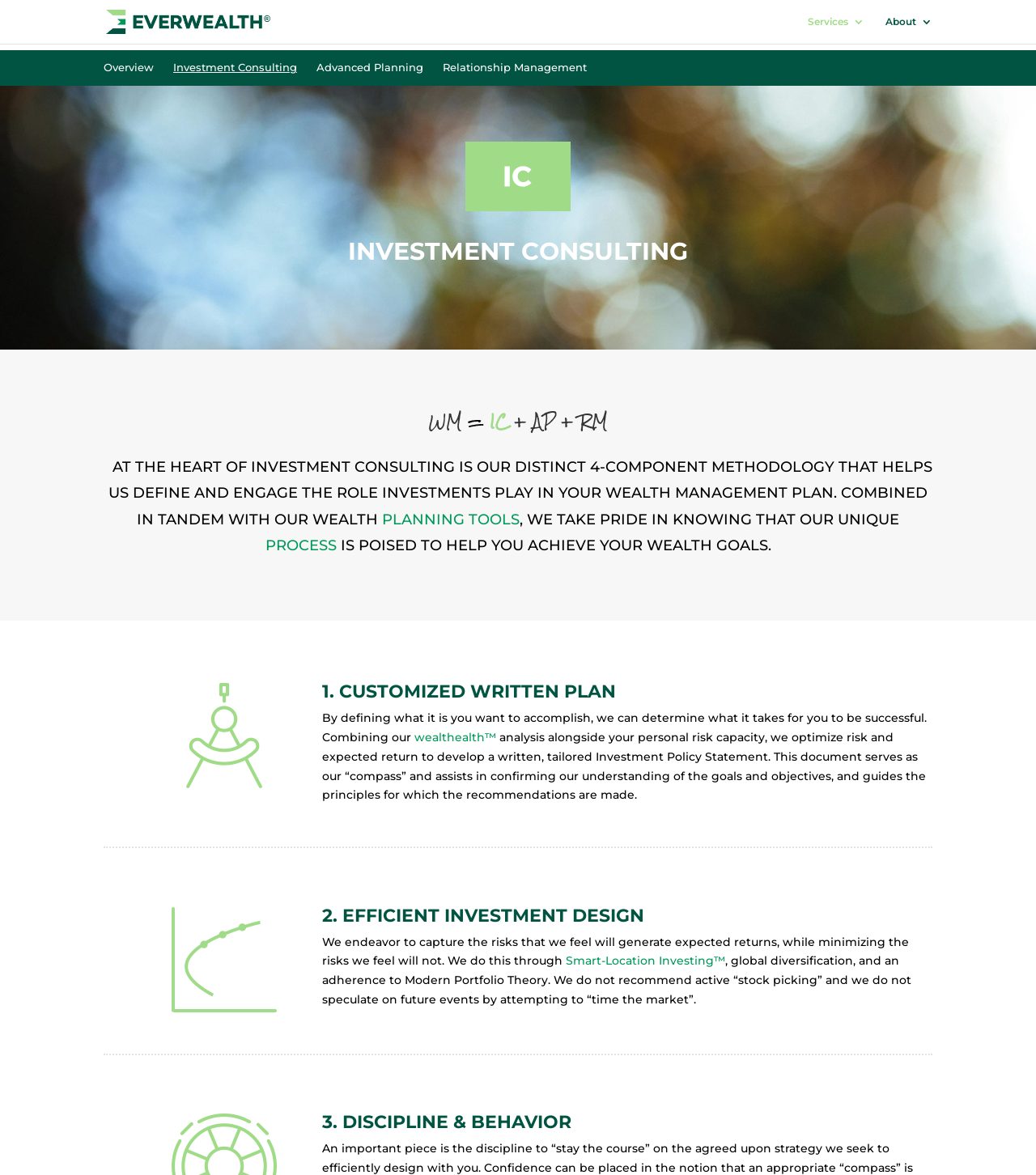Bounding box coordinates should be in the format (top-left x, top-left y, bottom-right x, bottom-right y) and all values should be floating point numbers between 0 and 1. Determine the bounding box coordinate for the UI element described as: Smart-Location Investing™

[0.546, 0.812, 0.7, 0.824]